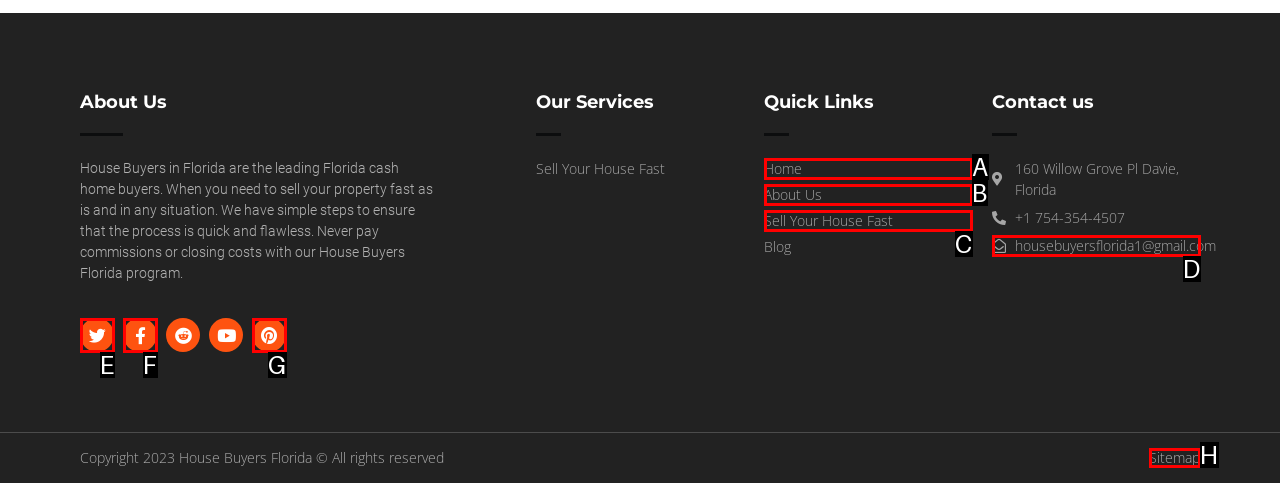Based on the description: About Us
Select the letter of the corresponding UI element from the choices provided.

B